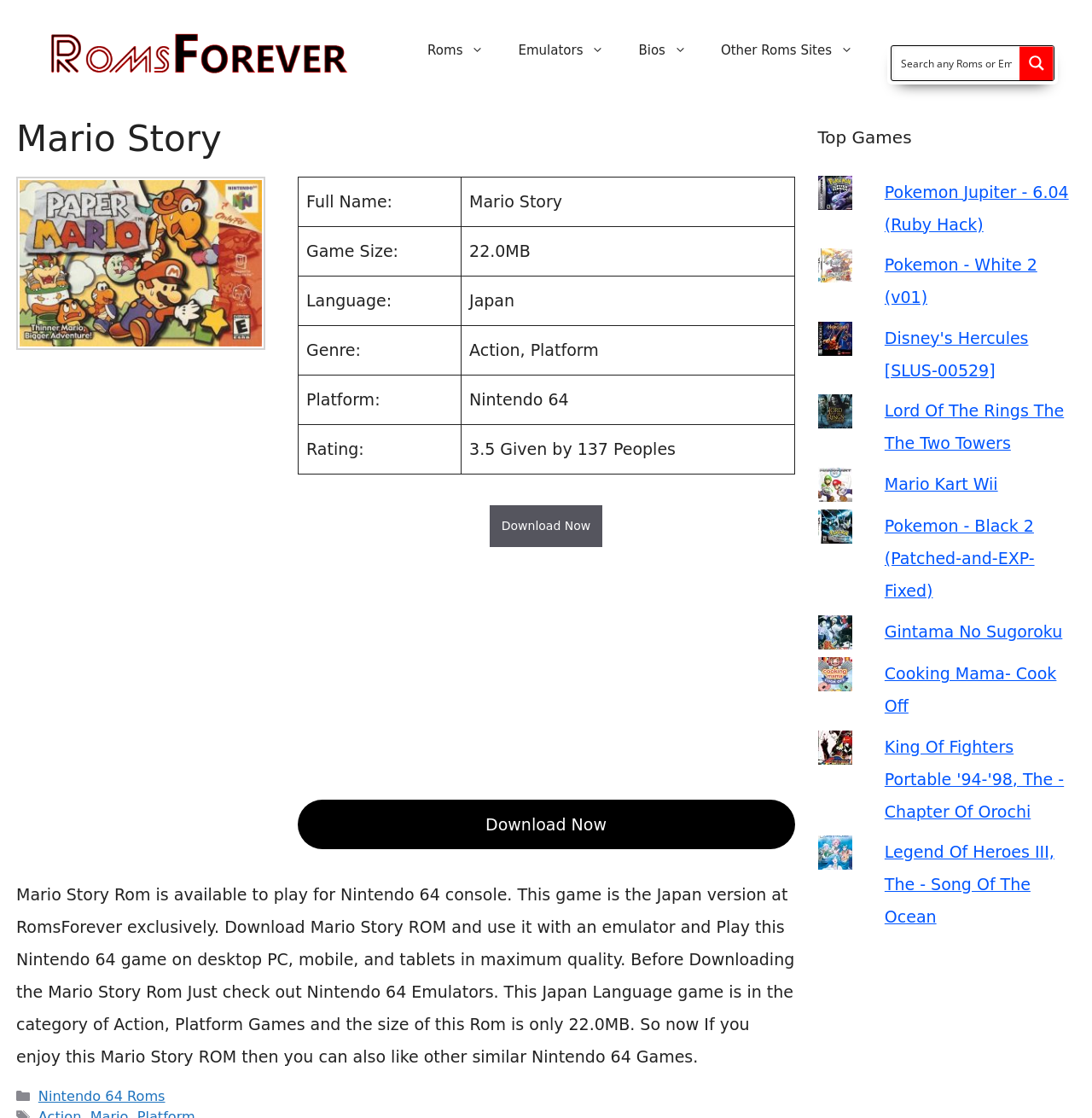Use a single word or phrase to answer the question: 
What is the size of the game?

22.0MB